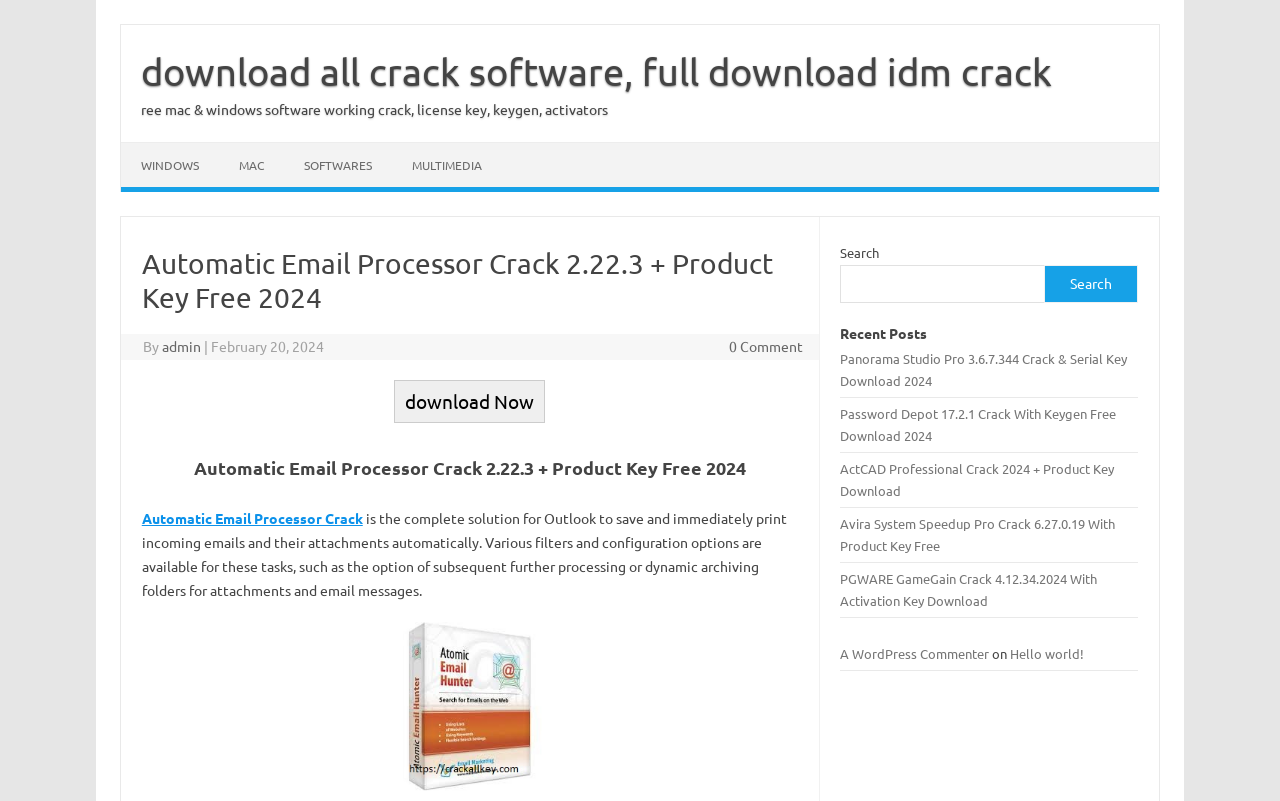Please identify the bounding box coordinates of the element I need to click to follow this instruction: "read recent post about Panorama Studio Pro".

[0.657, 0.438, 0.881, 0.486]